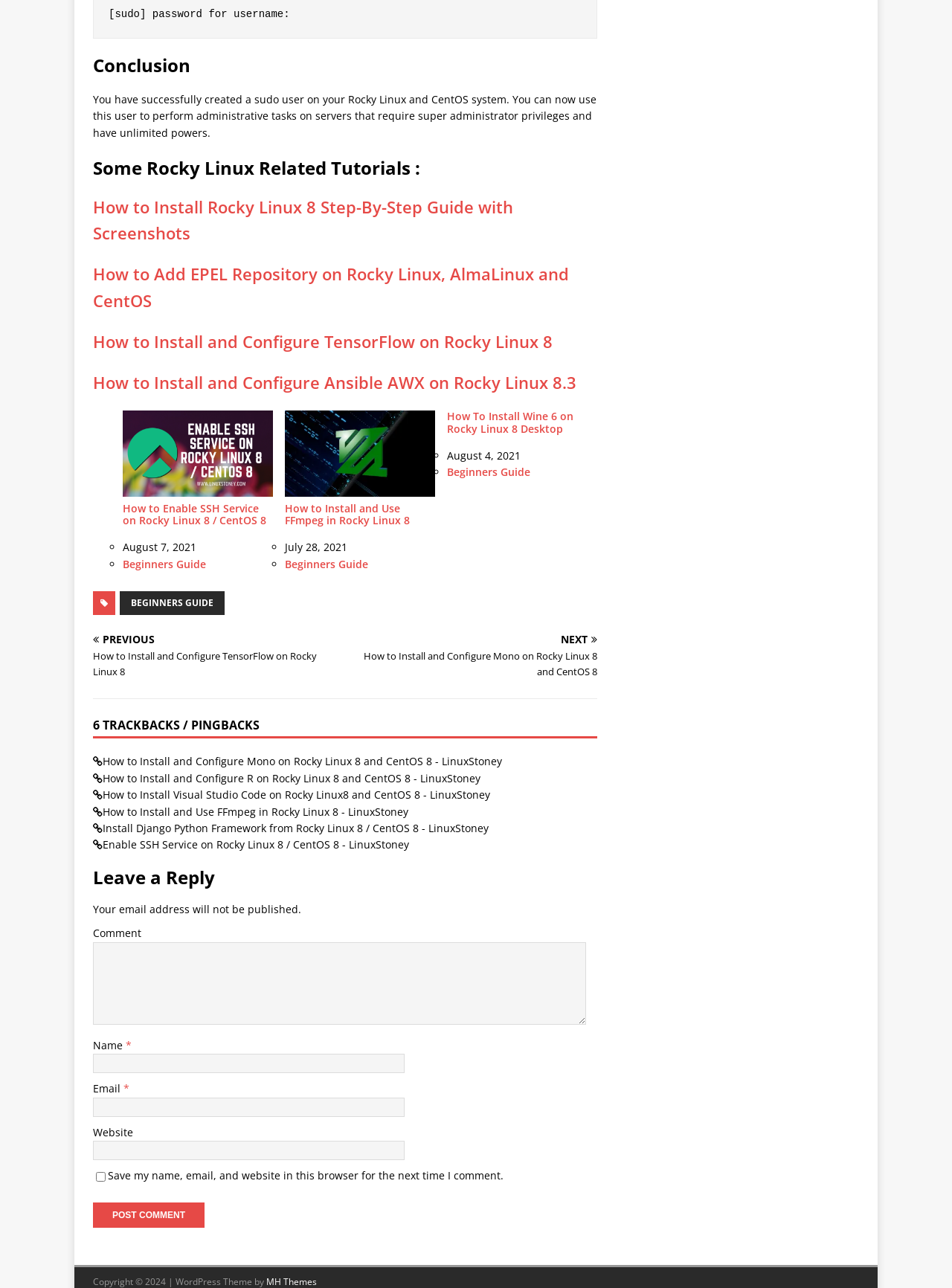Answer the question in a single word or phrase:
What are the related tutorials?

Rocky Linux tutorials